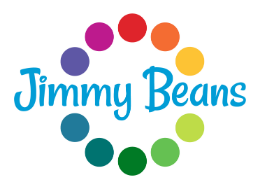Explain what is happening in the image with as much detail as possible.

The image features the vibrant logo of "Jimmy Beans," a well-known online retailer specializing in yarn, fabric, and crafting supplies. The logo is creatively designed with a circular arrangement of colorful dots, reflecting a spectrum of shades including purple, red, orange, yellow, green, and blue. The playful, friendly font of the brand name "Jimmy Beans" is prominently displayed in a bright blue, emphasizing the brand's approachable and fun nature. This design captures the essence of creativity associated with knitting, crocheting, and other crafting activities, aligning with the company's mission to inspire and support crafters of all levels.